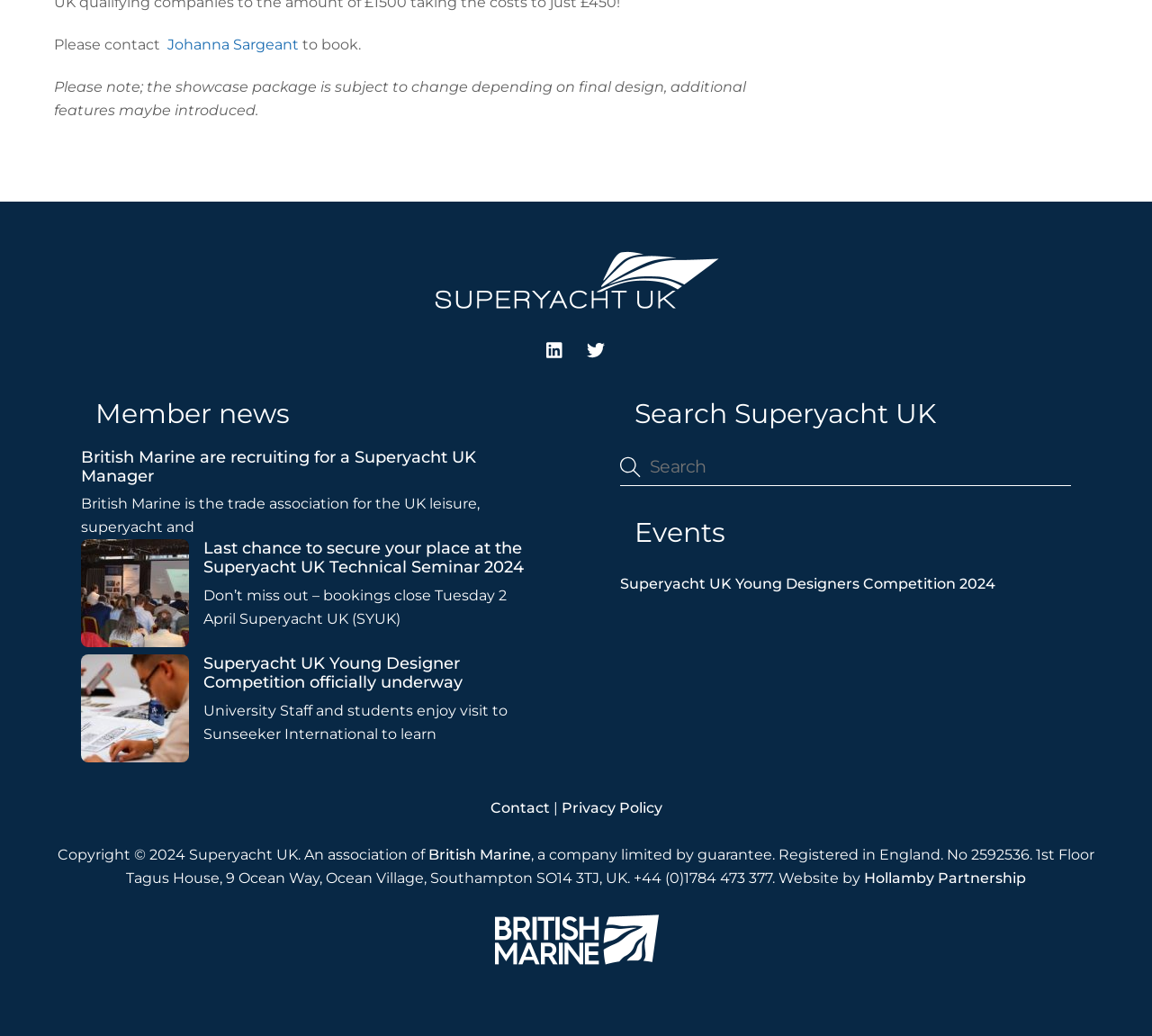Please provide the bounding box coordinates for the element that needs to be clicked to perform the following instruction: "View related news". The coordinates should be given as four float numbers between 0 and 1, i.e., [left, top, right, bottom].

None